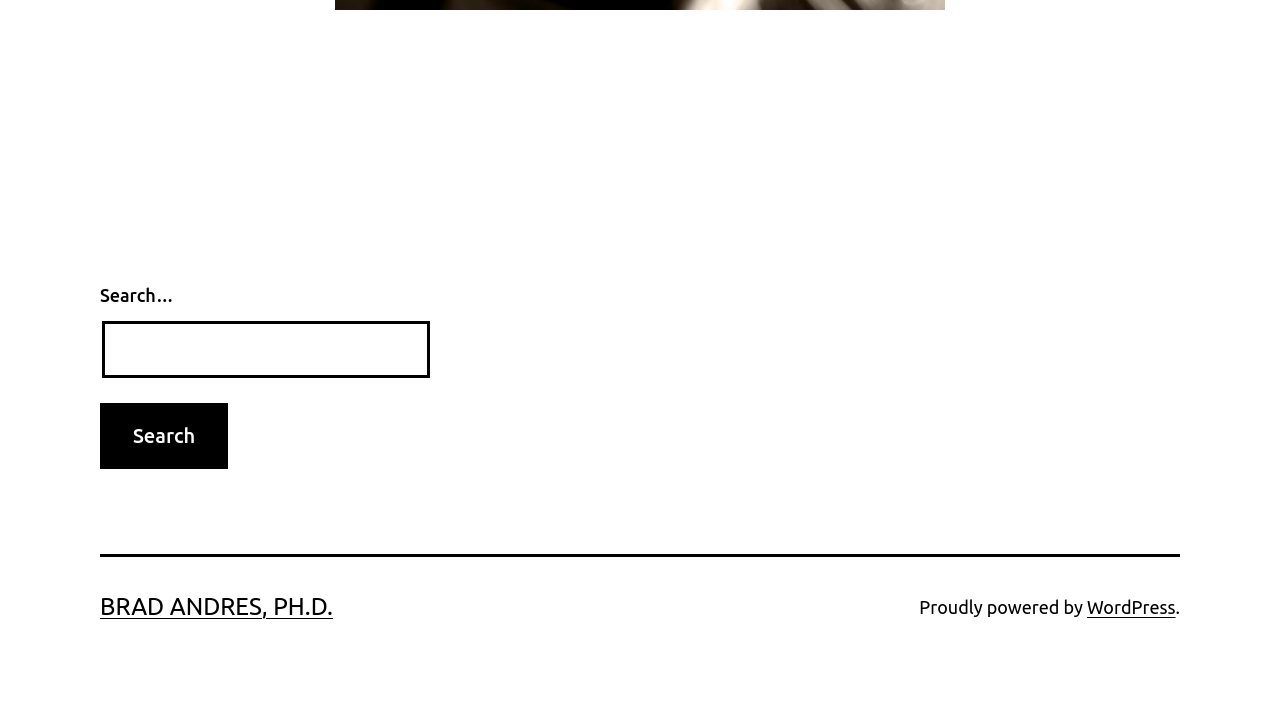How many input fields are there in the search component?
Using the image, provide a concise answer in one word or a short phrase.

1